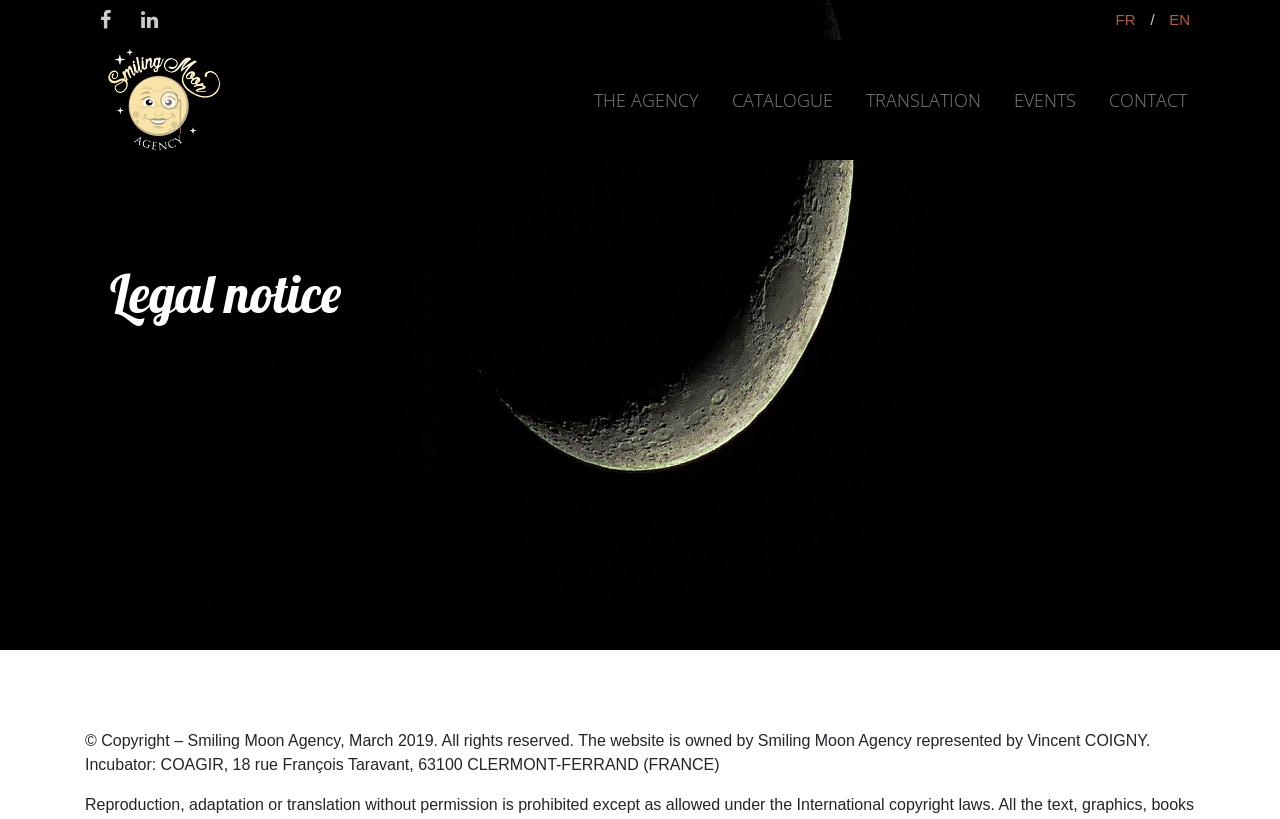Identify the bounding box coordinates of the clickable region necessary to fulfill the following instruction: "Explore 'Unveiling the Top Halloween Decor Trends of 2022'". The bounding box coordinates should be four float numbers between 0 and 1, i.e., [left, top, right, bottom].

None